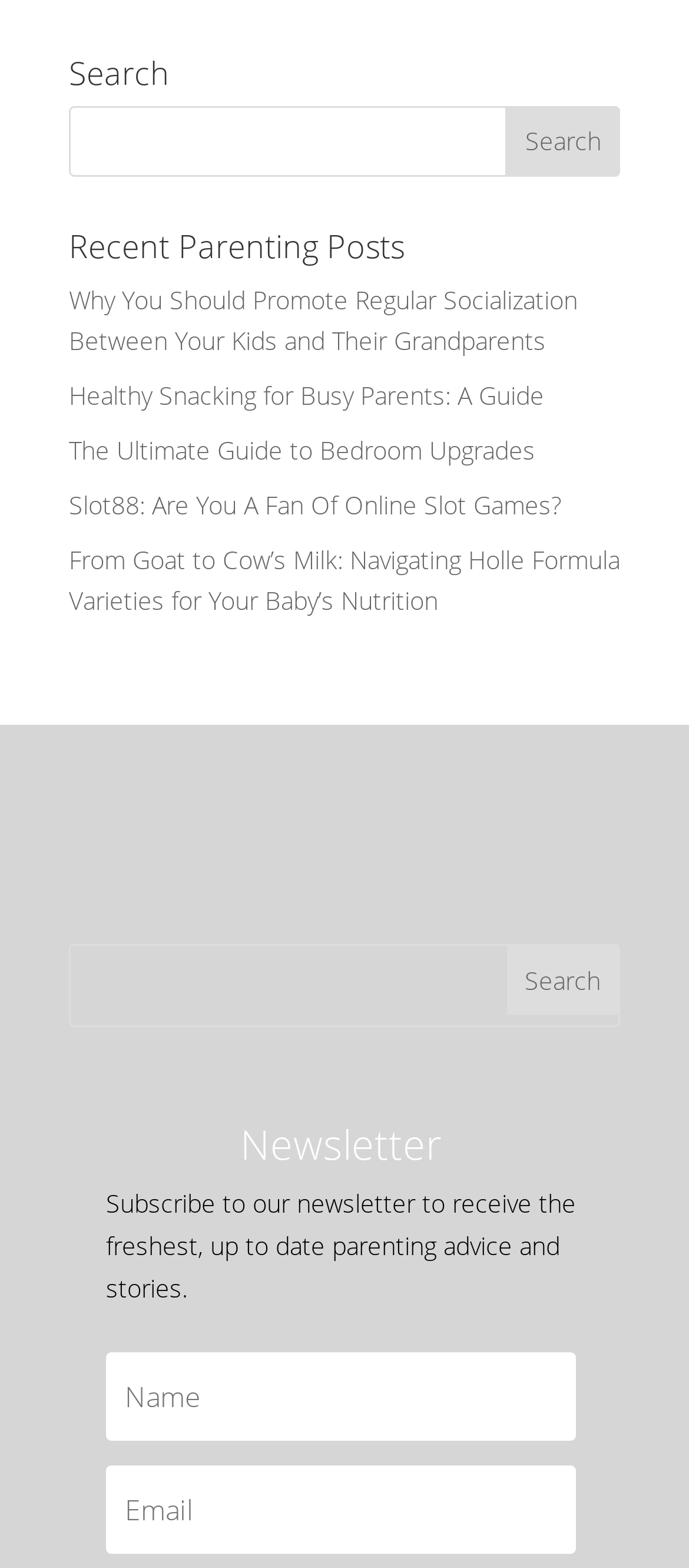Please give a one-word or short phrase response to the following question: 
What is the purpose of the 'Newsletter' section?

Subscribe to newsletter